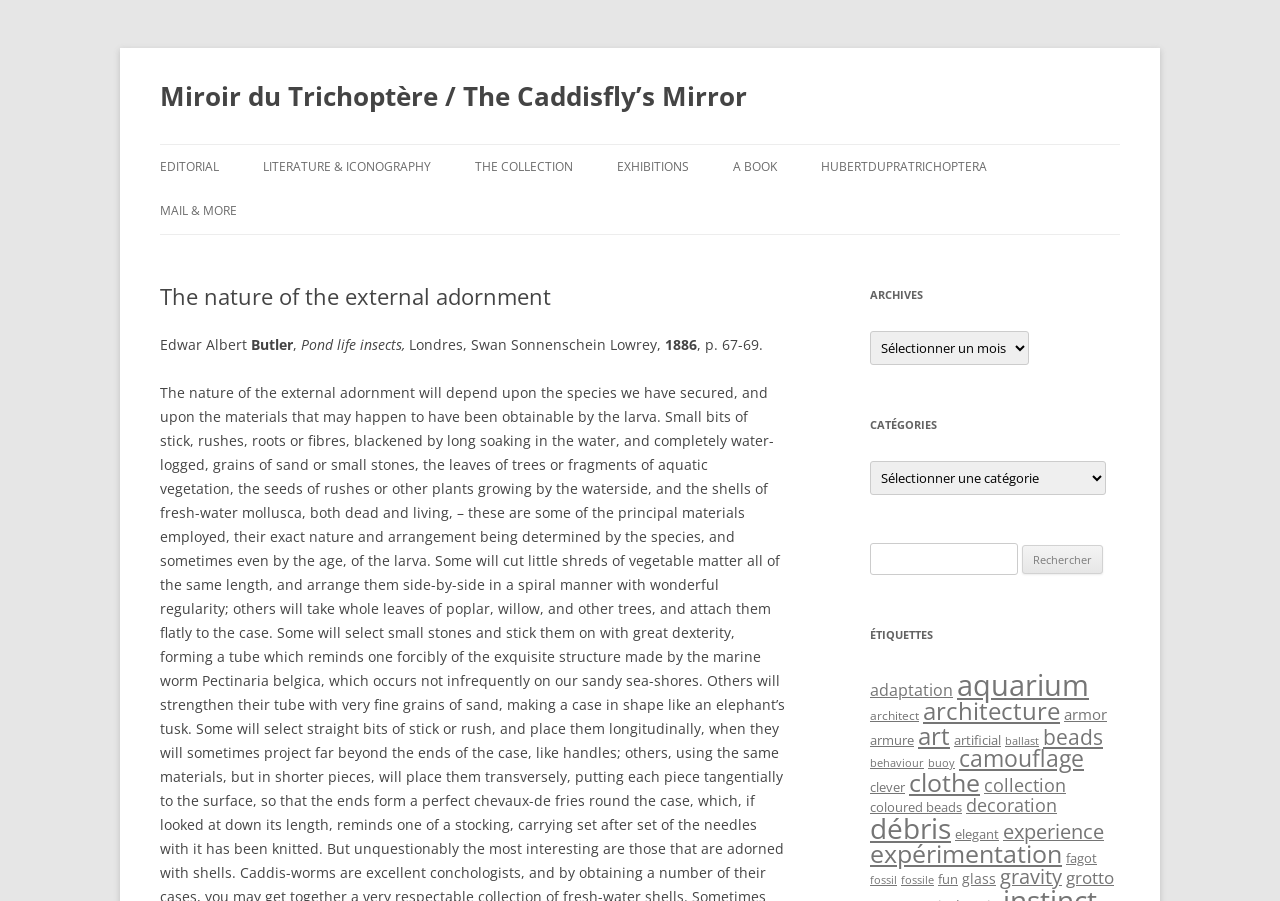Please provide a detailed answer to the question below based on the screenshot: 
What is the last exhibition view?

The exhibition views are listed as links on the webpage, and the last one is 'ON THE WALLS ON VIDEO, AND IN SHOW CASES'.